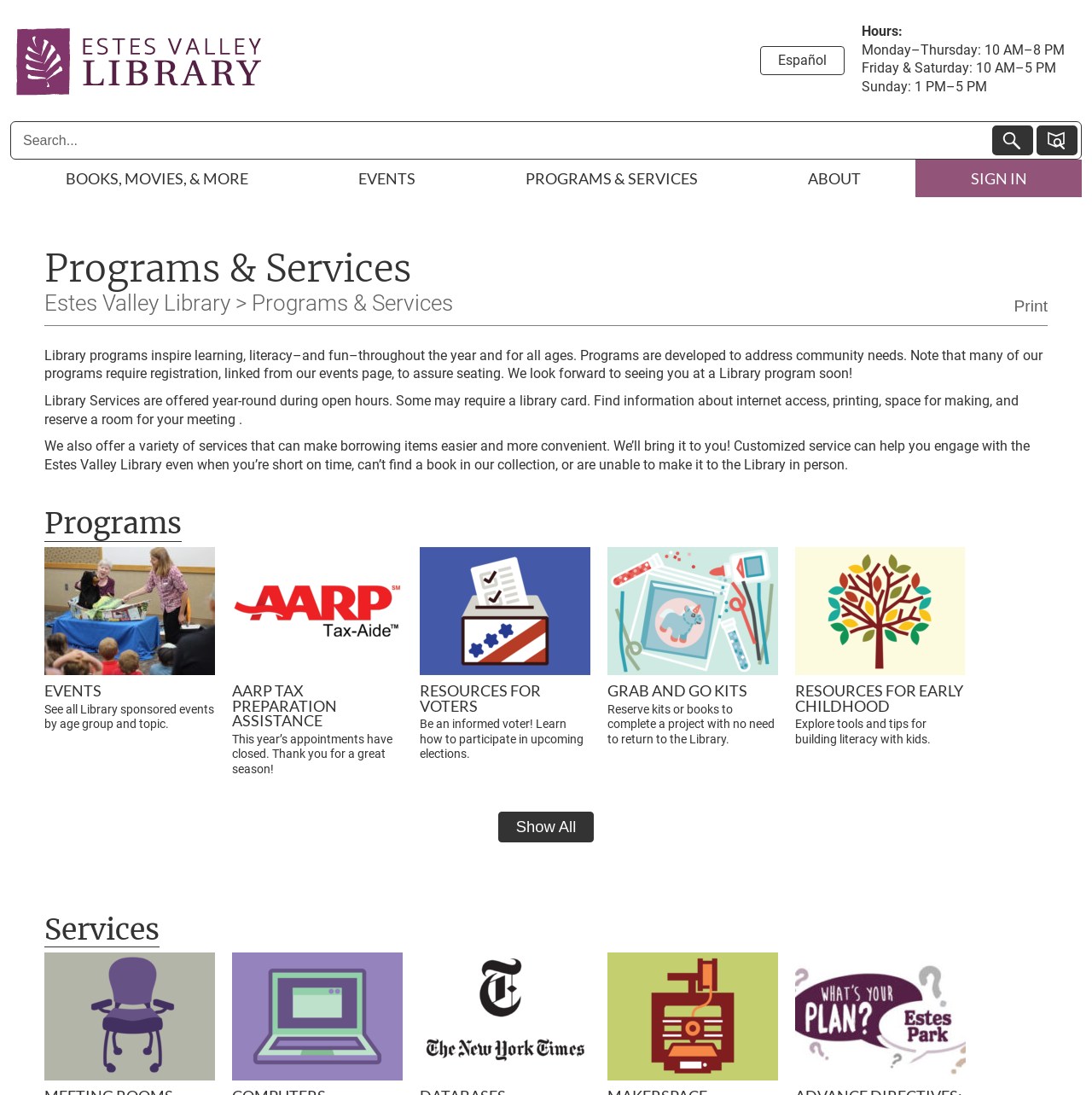Give a short answer using one word or phrase for the question:
How many images are on the webpage?

14